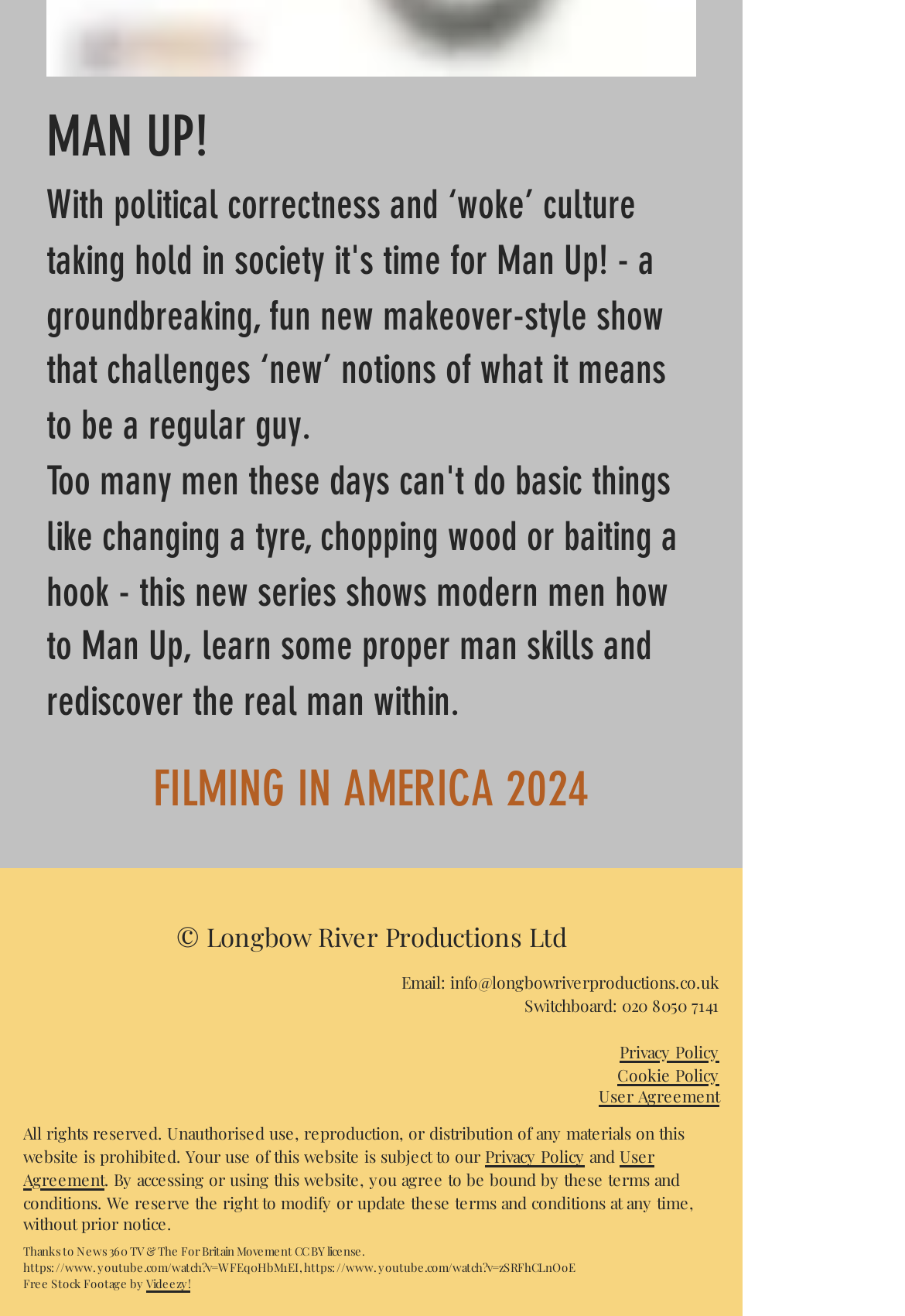Please determine the bounding box coordinates of the element to click on in order to accomplish the following task: "Explore 'Videezy!' for free stock footage". Ensure the coordinates are four float numbers ranging from 0 to 1, i.e., [left, top, right, bottom].

[0.162, 0.97, 0.21, 0.981]